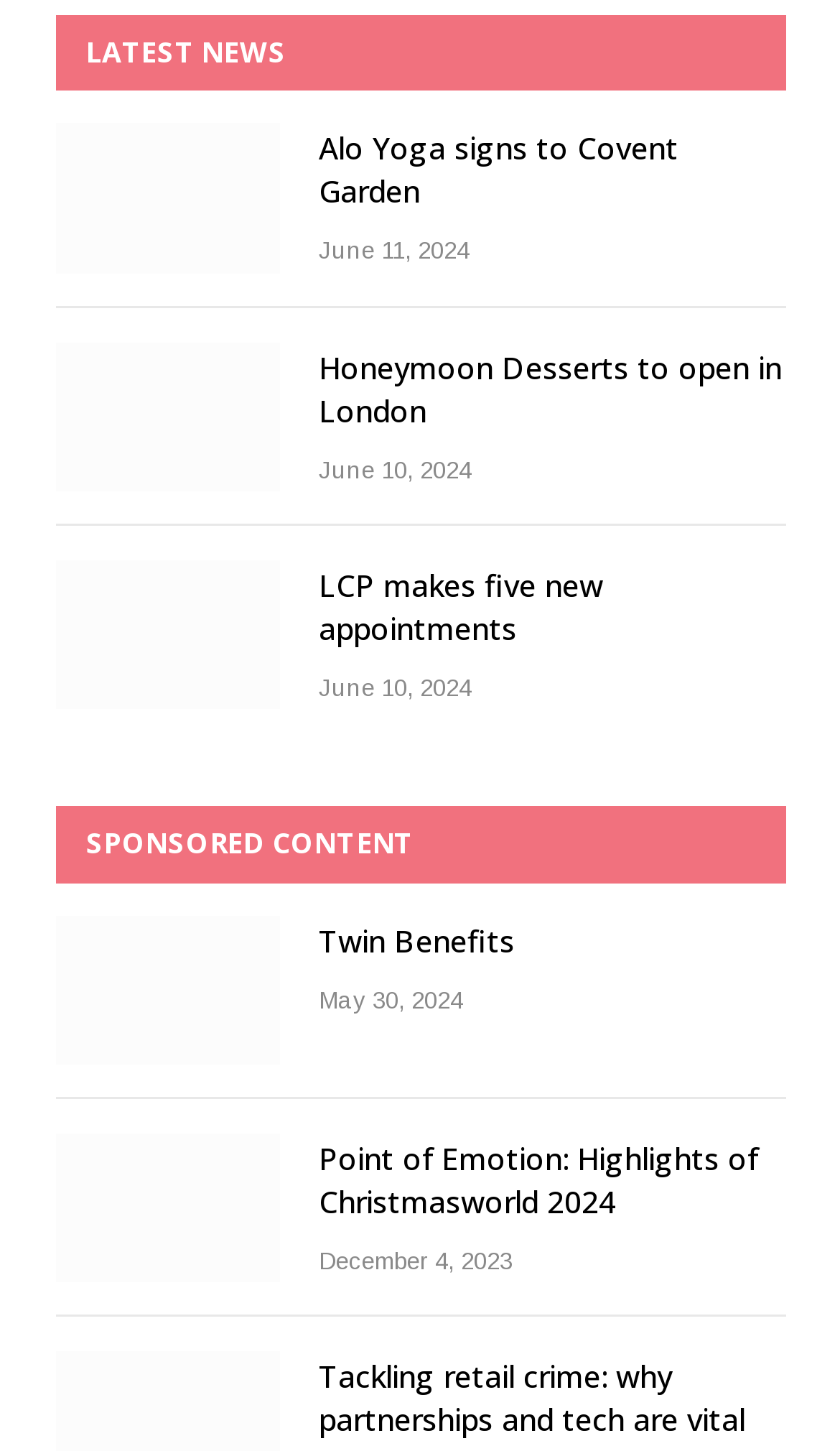Predict the bounding box for the UI component with the following description: "Twin Benefits".

[0.379, 0.634, 0.613, 0.662]